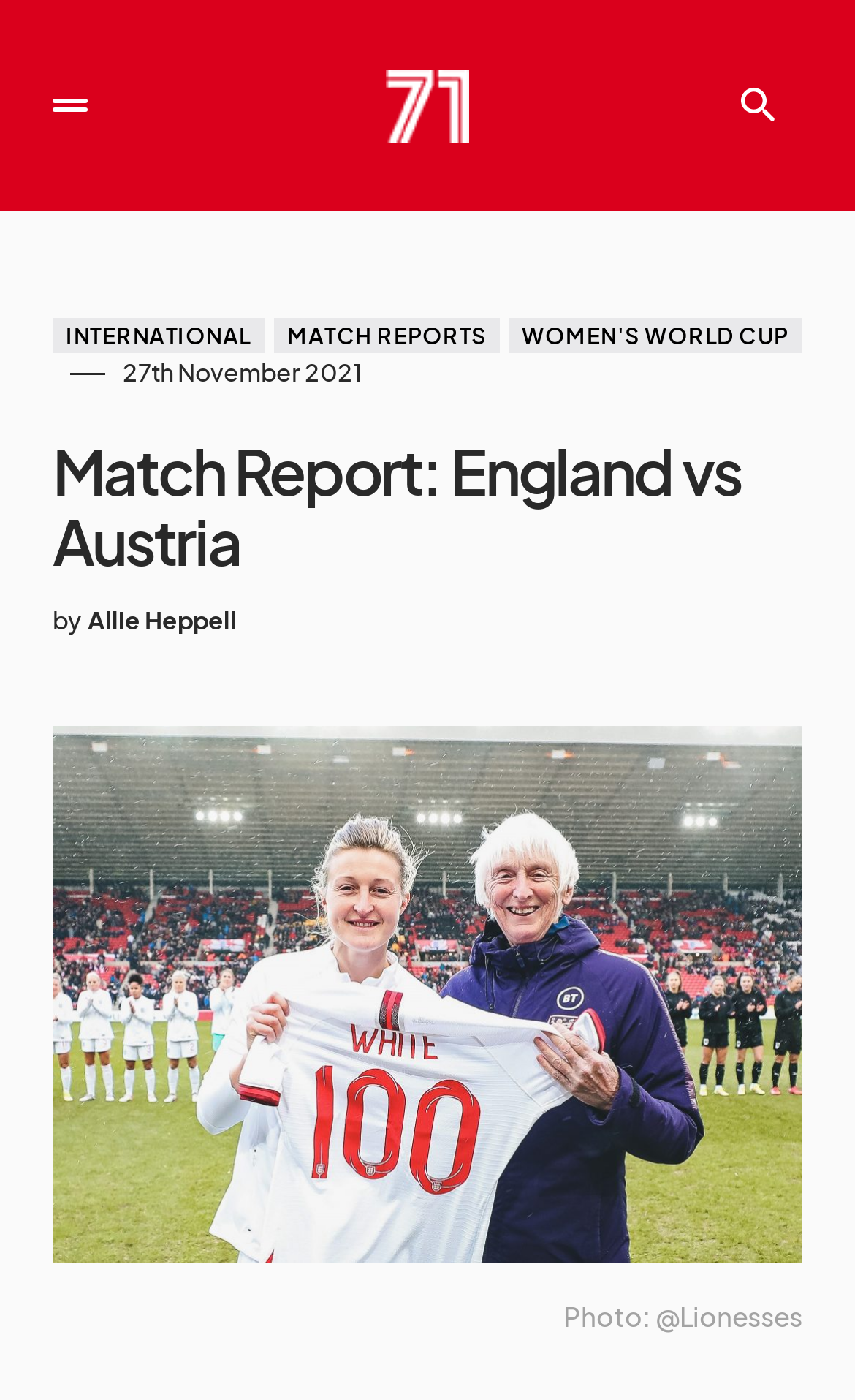Generate a thorough caption detailing the webpage content.

The webpage appears to be a match report for a football game between England and Austria. At the top left, there is a button with no text, and next to it, a link with the text "Since 71" accompanied by an image with the same text. On the top right, there is another button with a icon represented by "\ue92c".

Below the top section, there are three links arranged horizontally, labeled "INTERNATIONAL", "MATCH REPORTS", and "WOMEN'S WORLD CUP". Underneath these links, there is a static text displaying the date "27th November 2021".

The main content of the webpage is a heading that reads "Match Report: England vs Austria", which spans the entire width of the page. Below the heading, there is a static text "by" followed by a link to the author's name, "Allie Heppell".

The majority of the page is occupied by a large figure, which is likely an image related to the match report. At the bottom of the page, there is a figcaption with a static text "Photo: @Lionesses", indicating the source of the image.